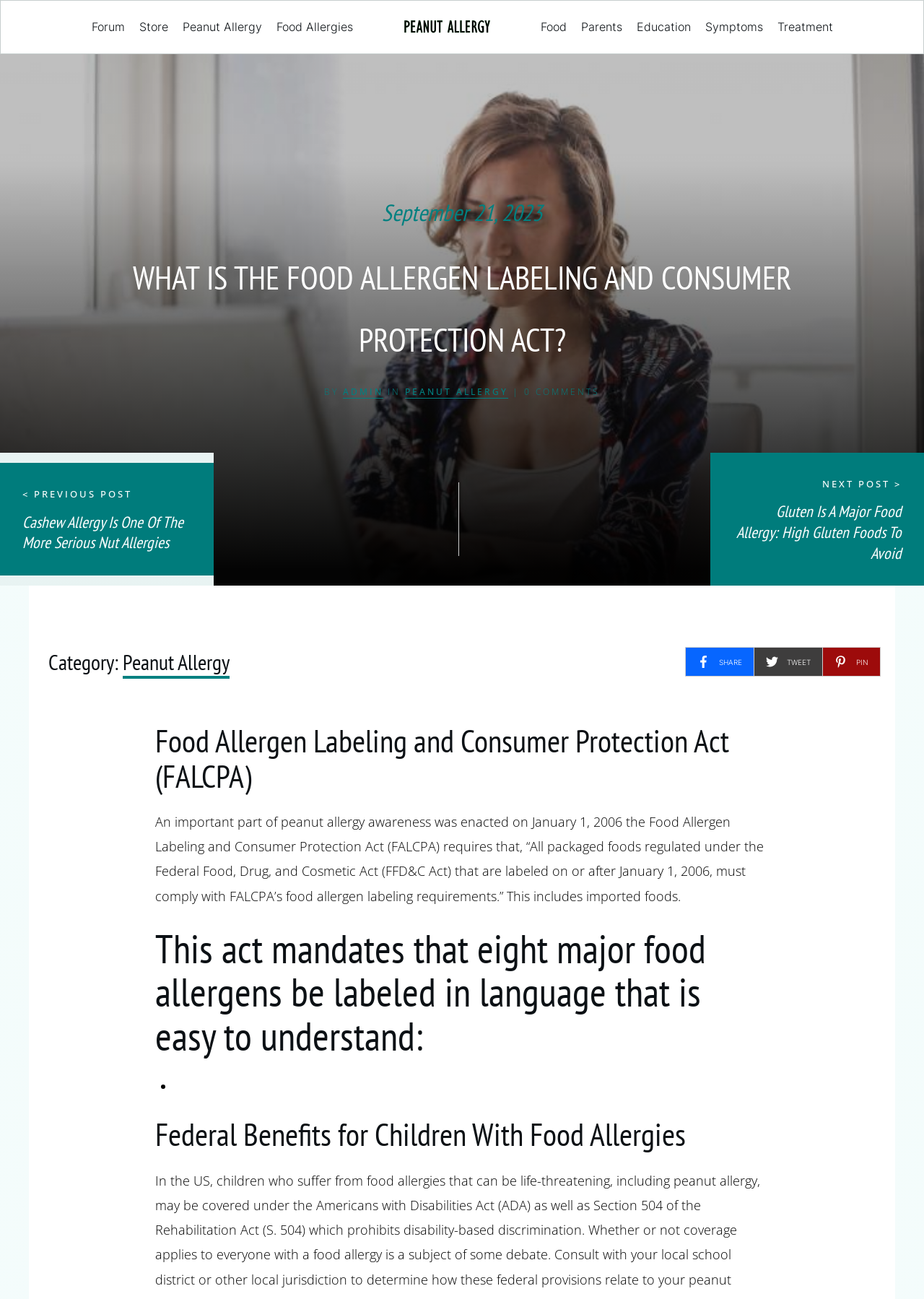What is the date of the post?
Refer to the image and provide a one-word or short phrase answer.

September 21, 2023